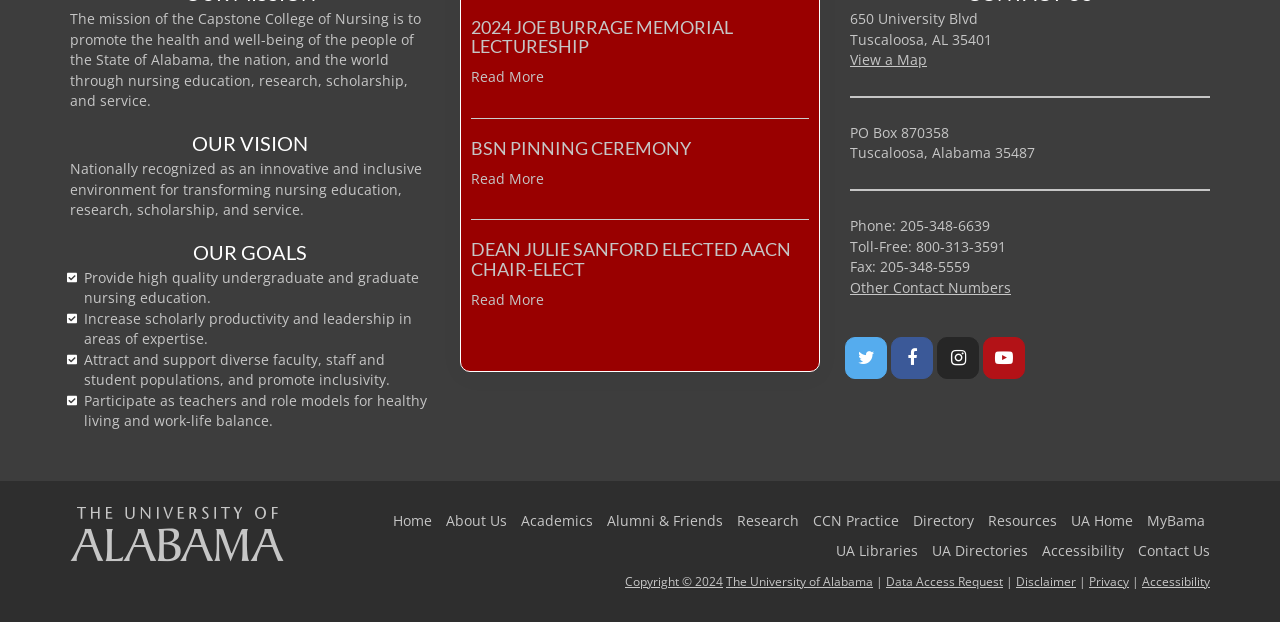Determine the bounding box for the described UI element: "Instance Methods".

None